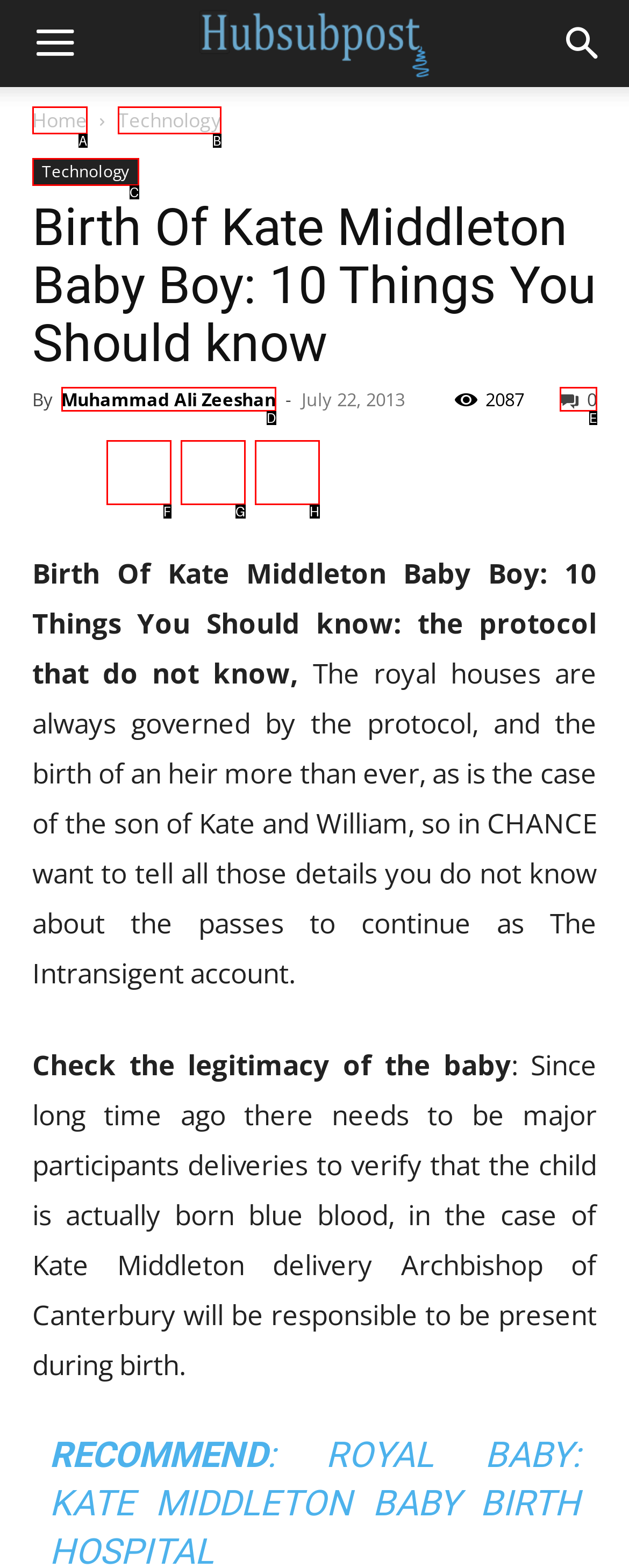Determine which HTML element fits the description: Muhammad Ali Zeeshan. Answer with the letter corresponding to the correct choice.

D